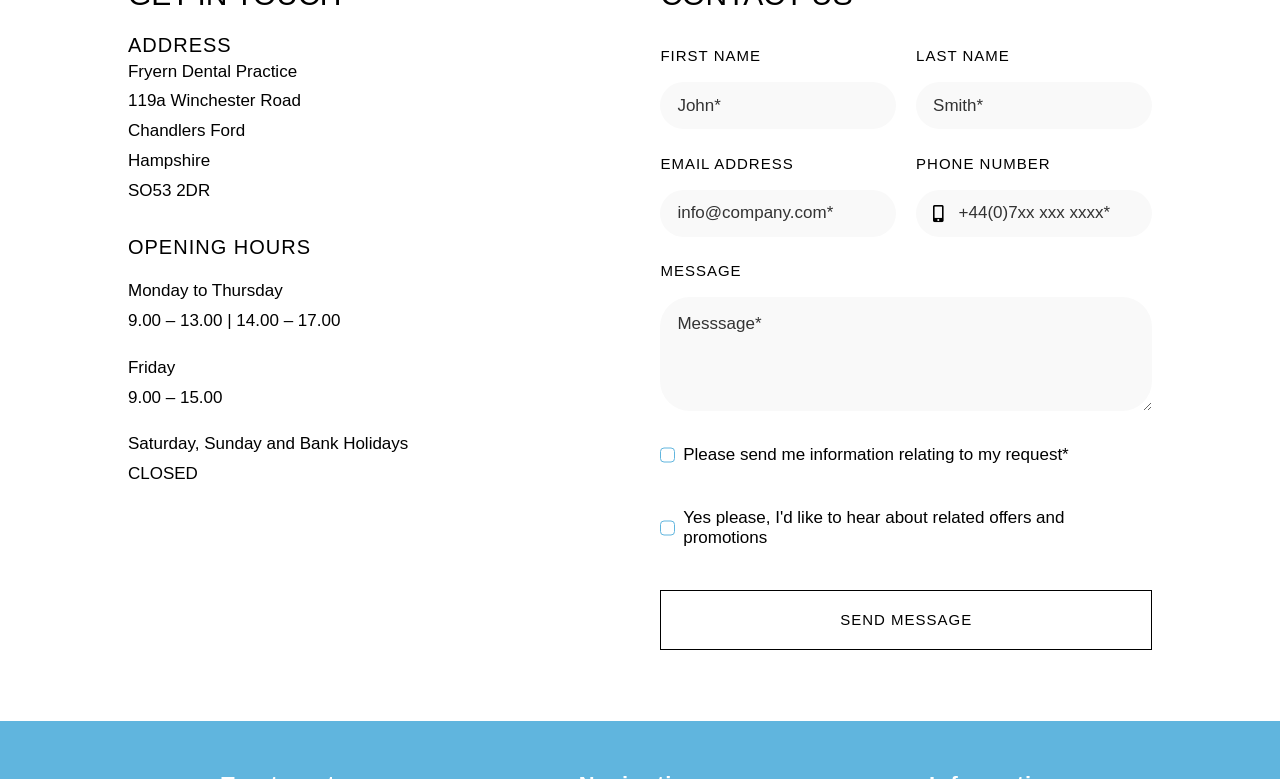Determine the bounding box coordinates of the UI element described below. Use the format (top-left x, top-left y, bottom-right x, bottom-right y) with floating point numbers between 0 and 1: Nervous Patients

[0.172, 0.722, 0.273, 0.746]